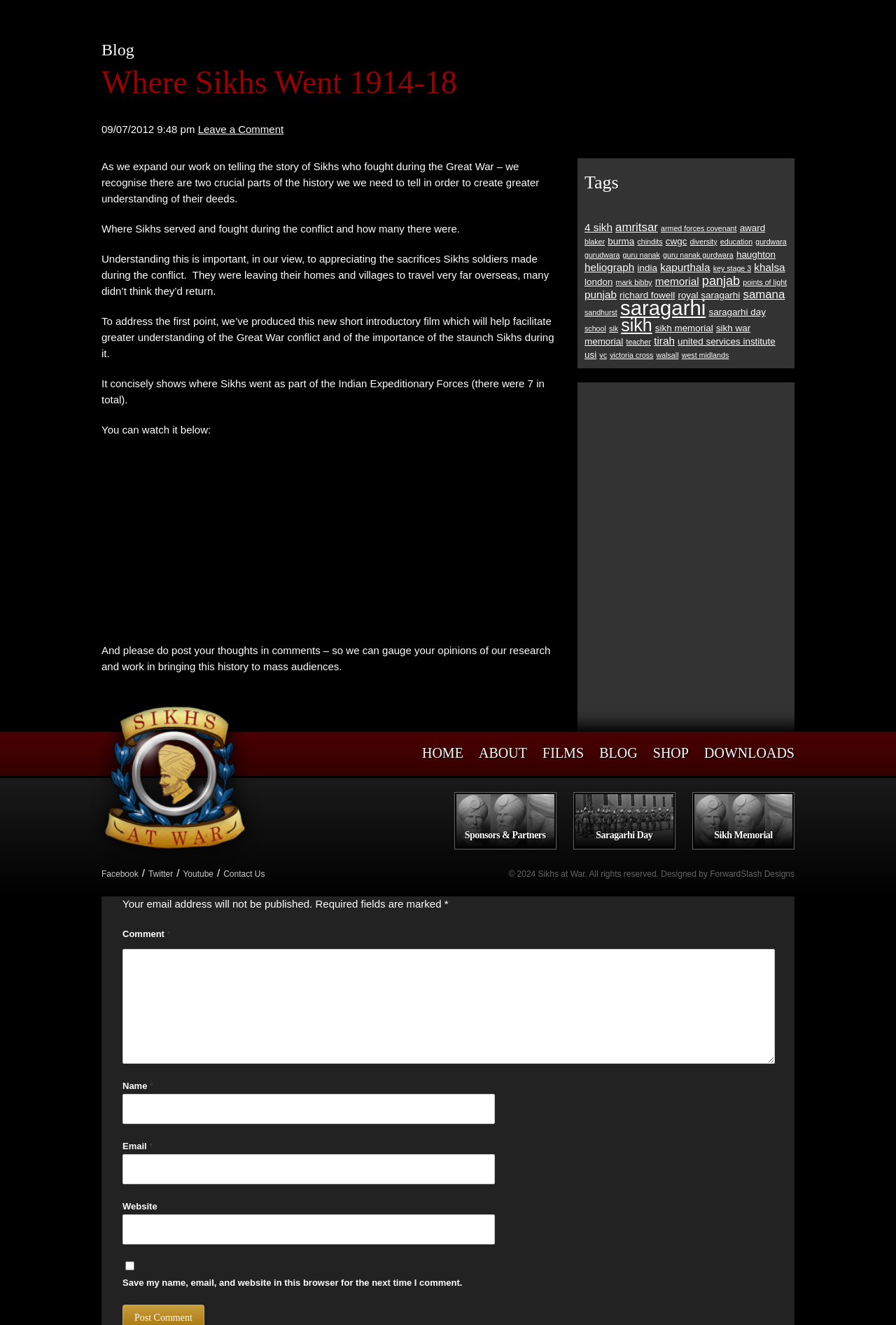Answer the question using only one word or a concise phrase: What is the topic of the blog post?

Sikhs in the Great War